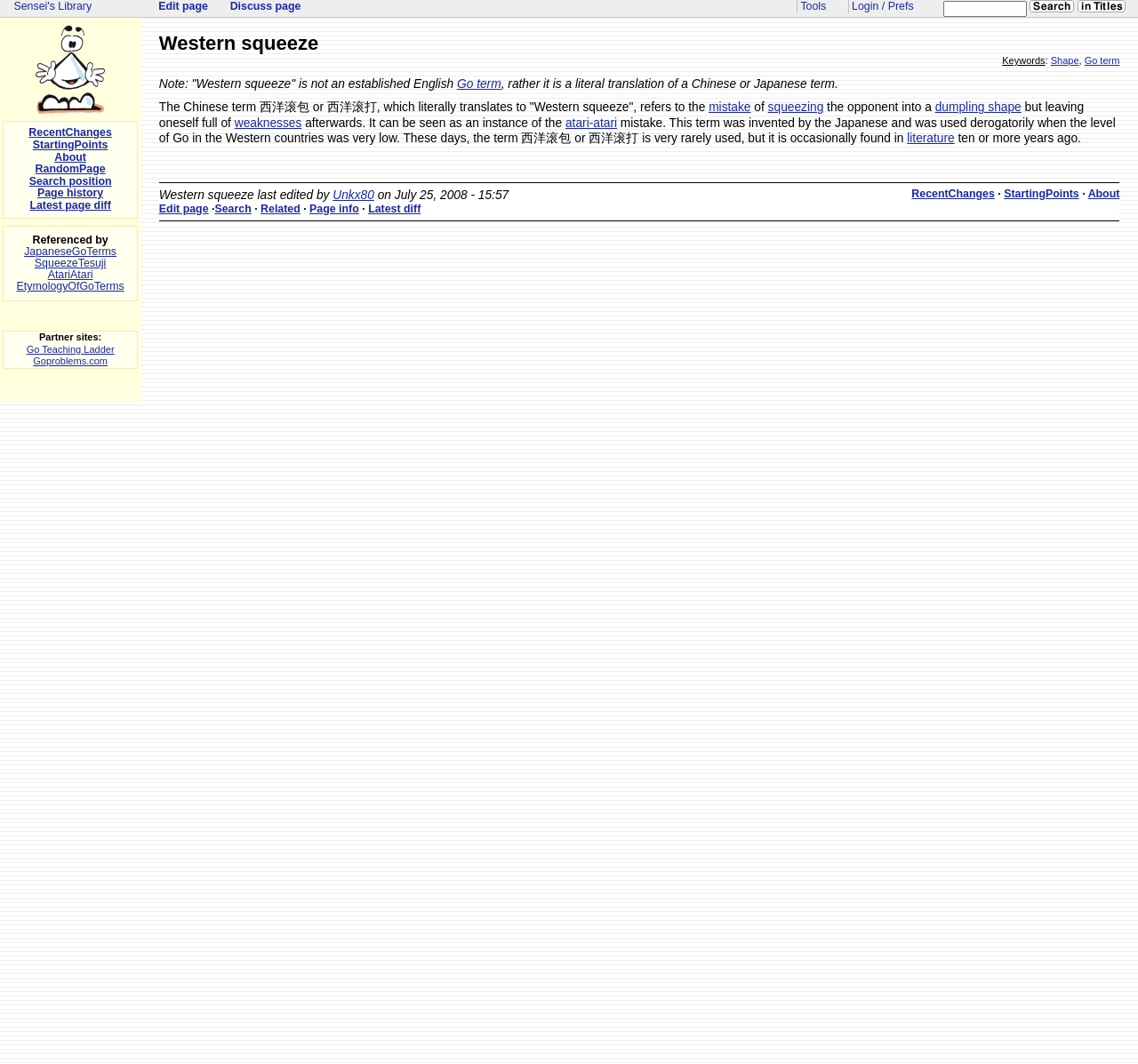Pinpoint the bounding box coordinates for the area that should be clicked to perform the following instruction: "Login or access preferences".

[0.749, 0.0, 0.803, 0.012]